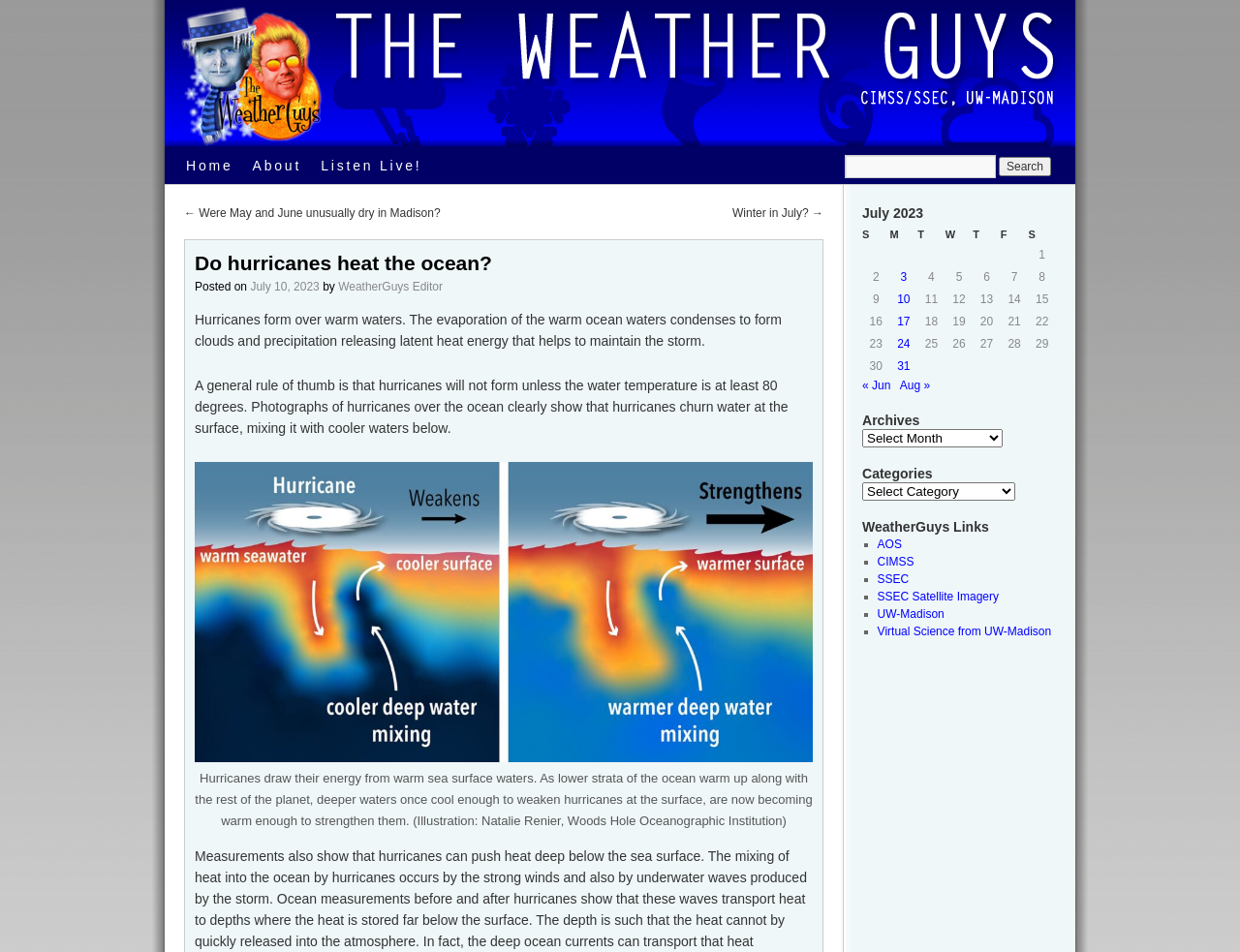Please mark the clickable region by giving the bounding box coordinates needed to complete this instruction: "Listen to the live broadcast".

[0.251, 0.155, 0.348, 0.193]